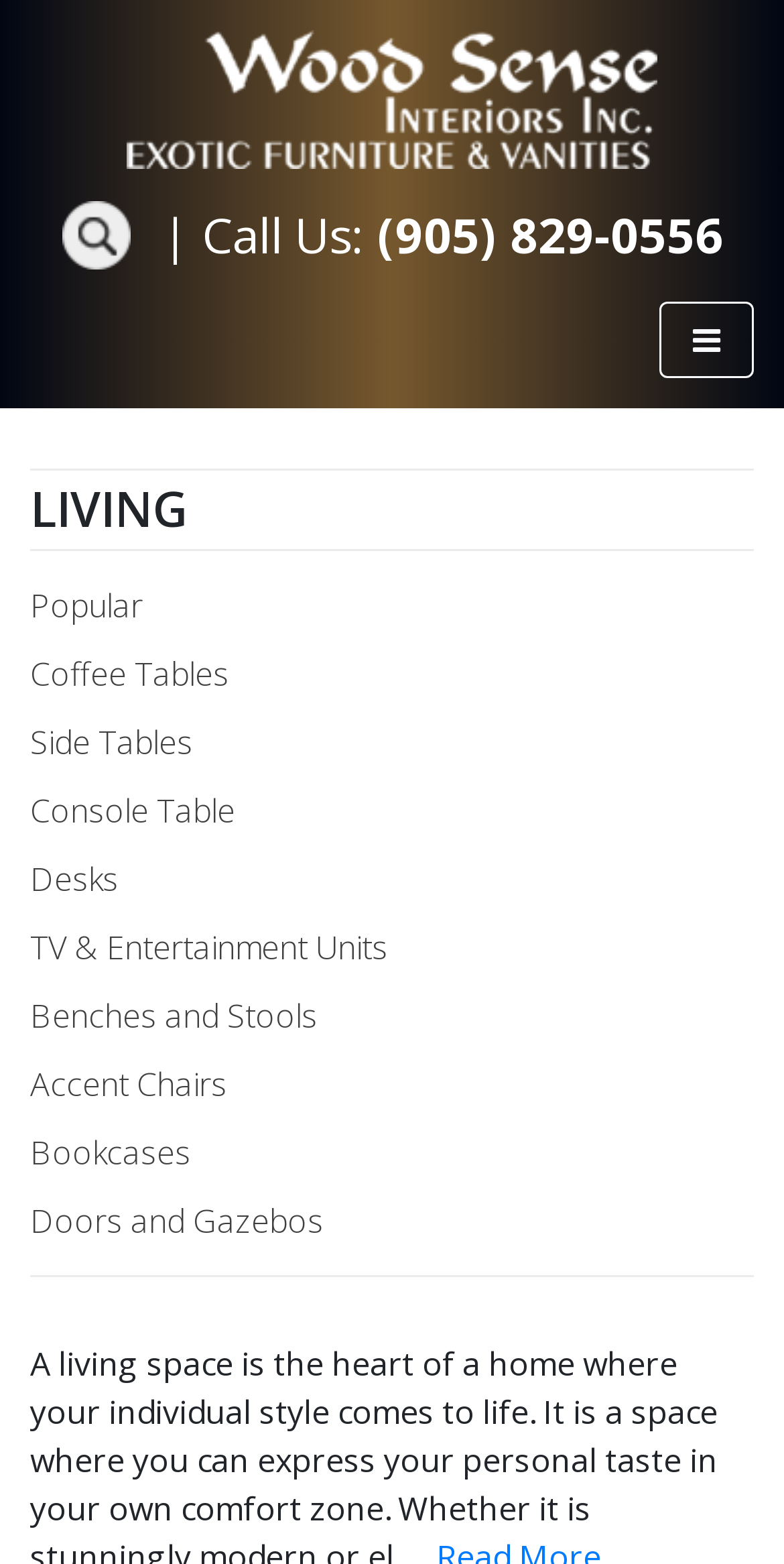Pinpoint the bounding box coordinates of the clickable element to carry out the following instruction: "Browse LIVING."

[0.038, 0.303, 0.238, 0.346]